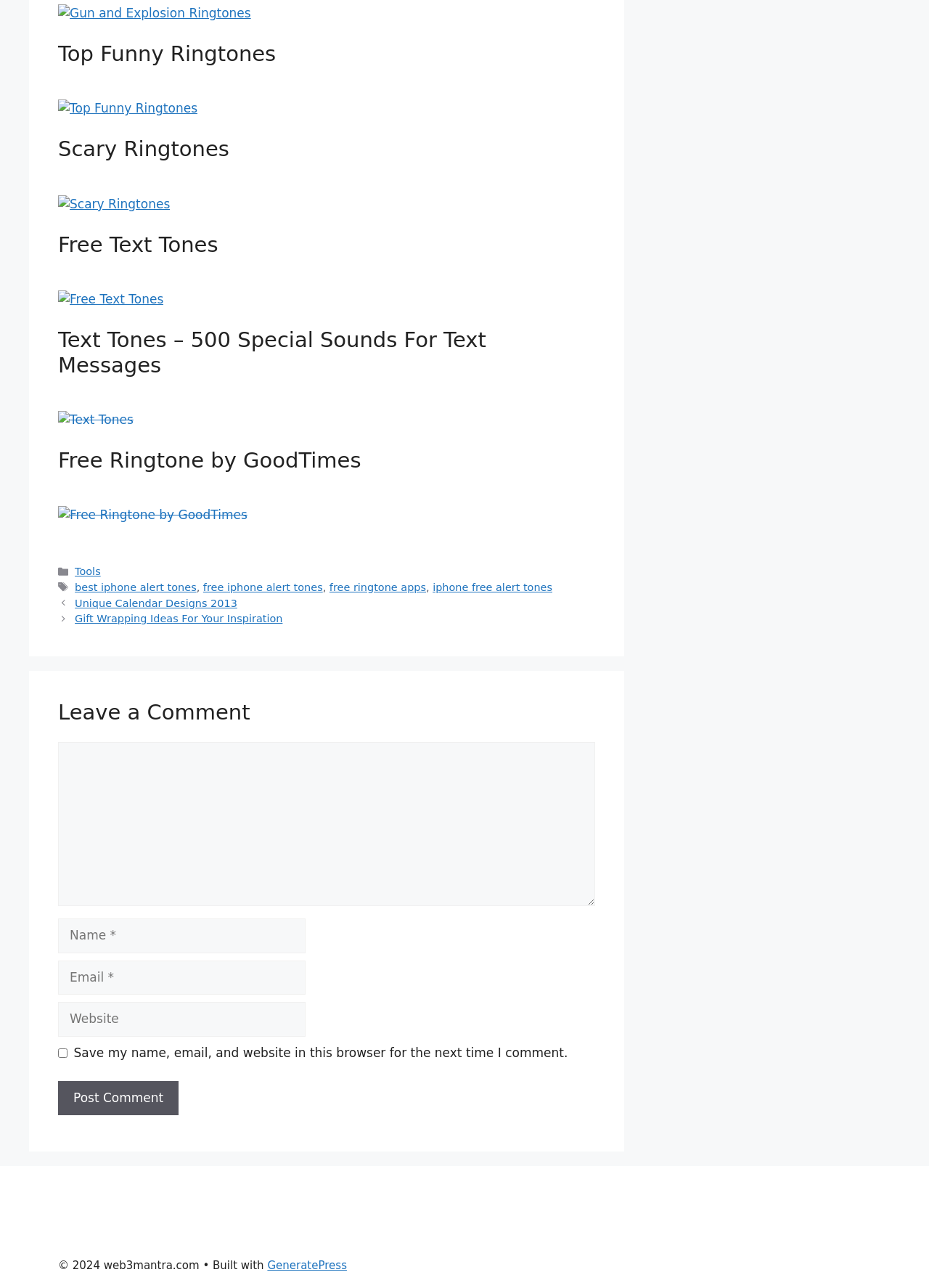Give a short answer using one word or phrase for the question:
What is the theme of the webpage?

Ringtones